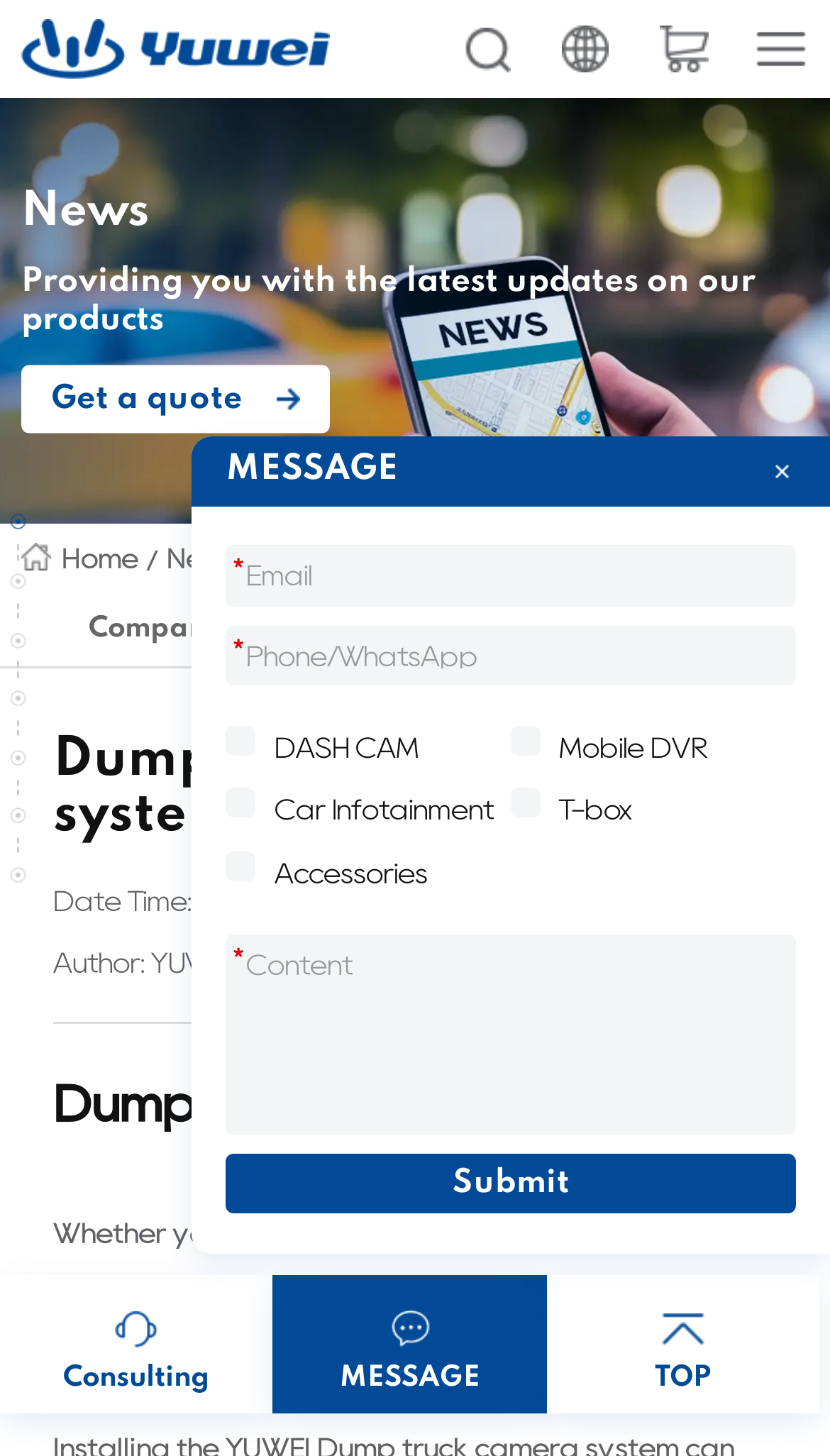Identify the bounding box coordinates of the element to click to follow this instruction: 'Click on the 'Fleet dash cameras' link'. Ensure the coordinates are four float values between 0 and 1, provided as [left, top, right, bottom].

[0.026, 0.013, 0.398, 0.054]